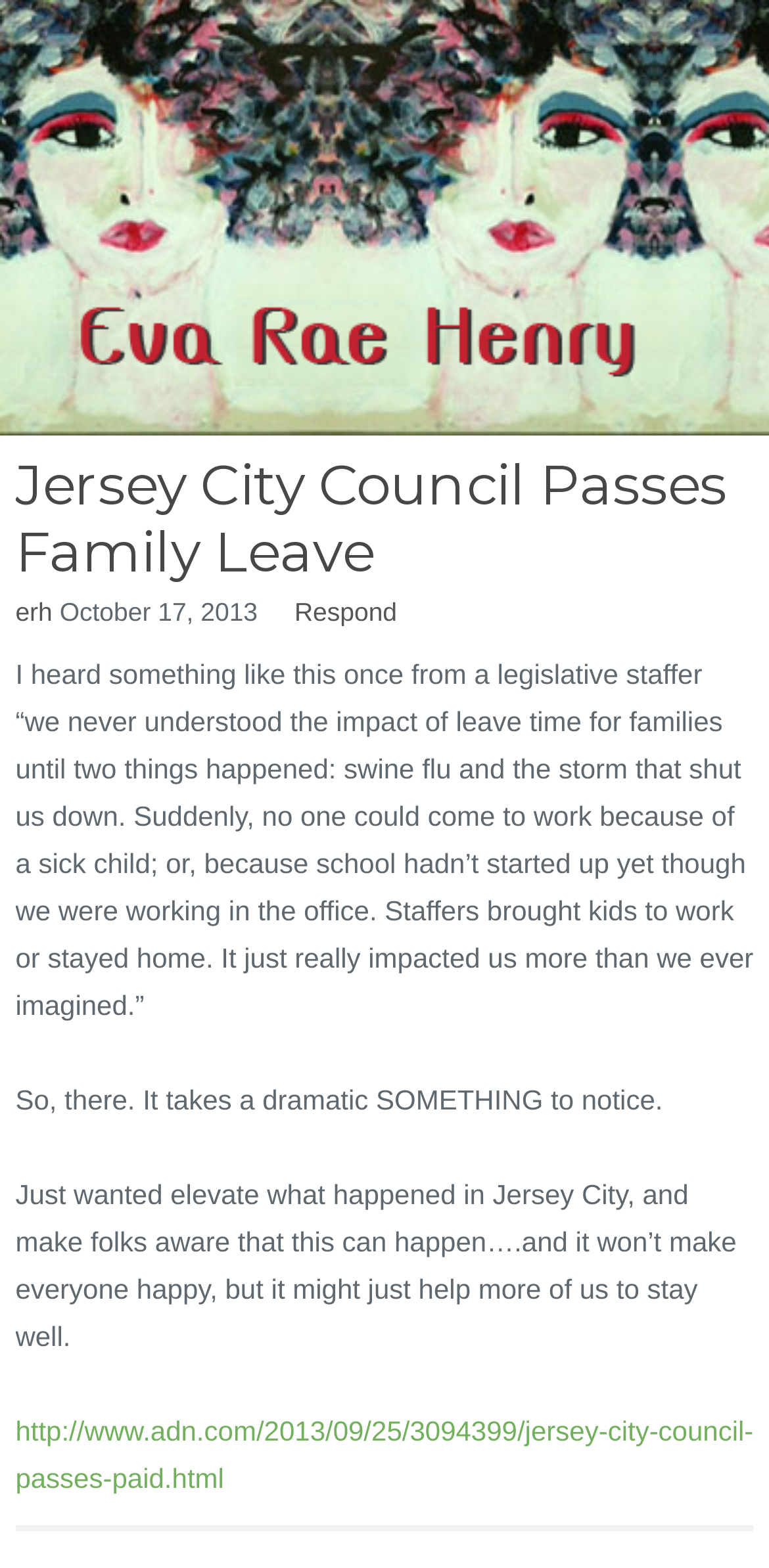Is there a related article?
Please ensure your answer to the question is detailed and covers all necessary aspects.

There is a related article, which can be accessed through the link at the bottom of the page with the URL 'http://www.adn.com/2013/09/25/3094399/jersey-city-council-passes-paid.html'.